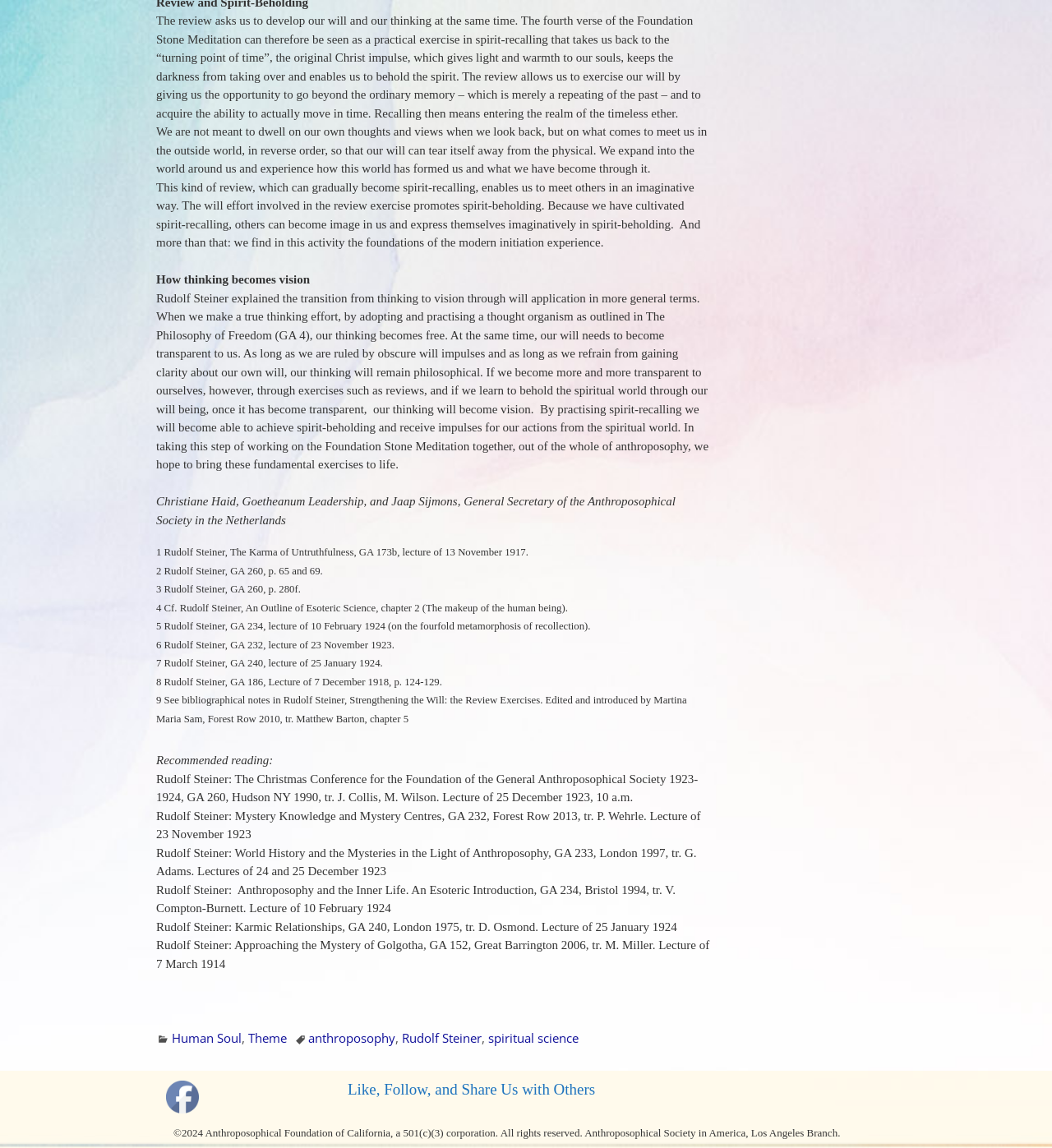Who are the authors of the recommended readings? Based on the image, give a response in one word or a short phrase.

Rudolf Steiner